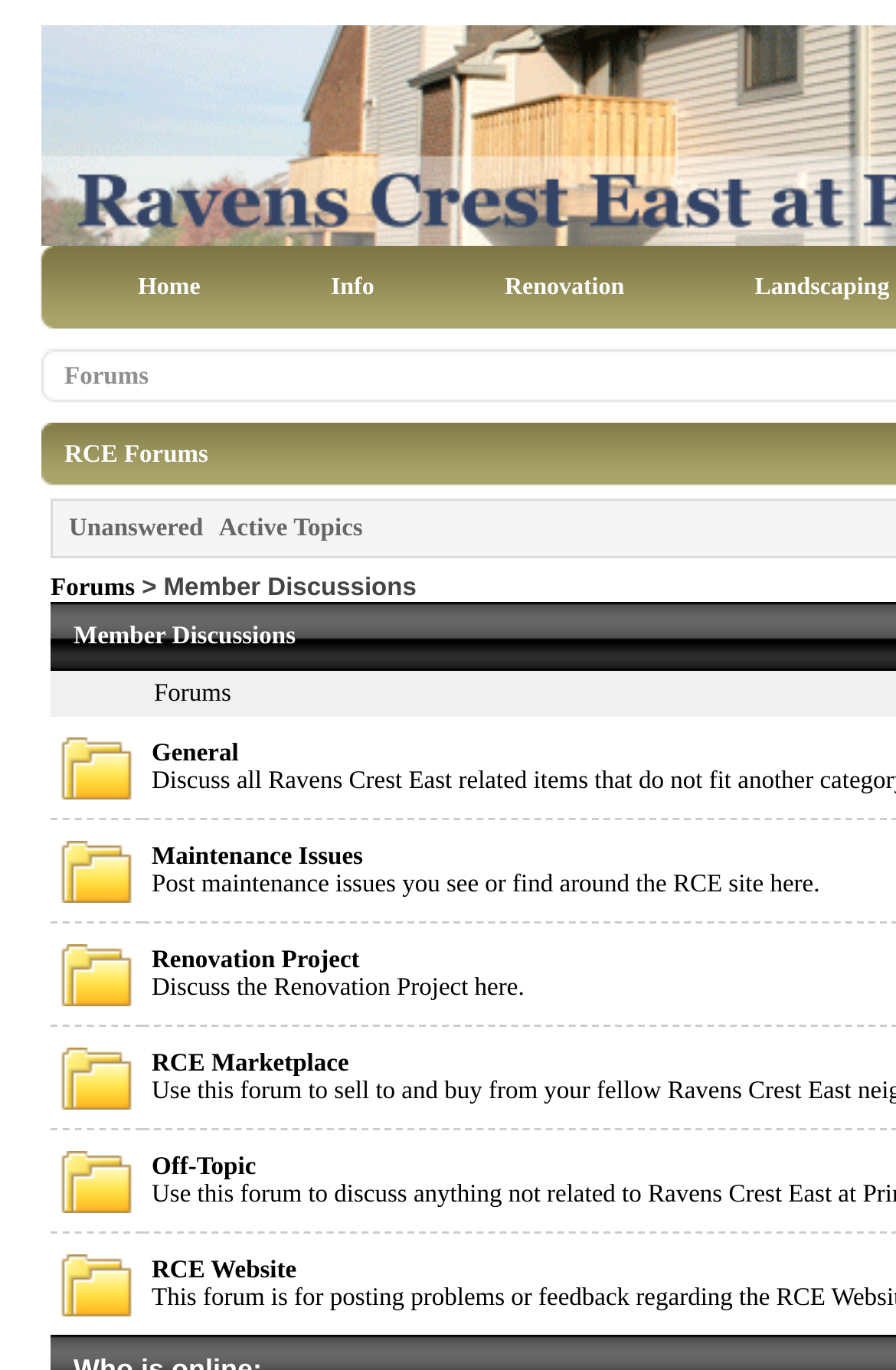Identify the bounding box coordinates necessary to click and complete the given instruction: "View Info".

[0.3, 0.179, 0.487, 0.24]